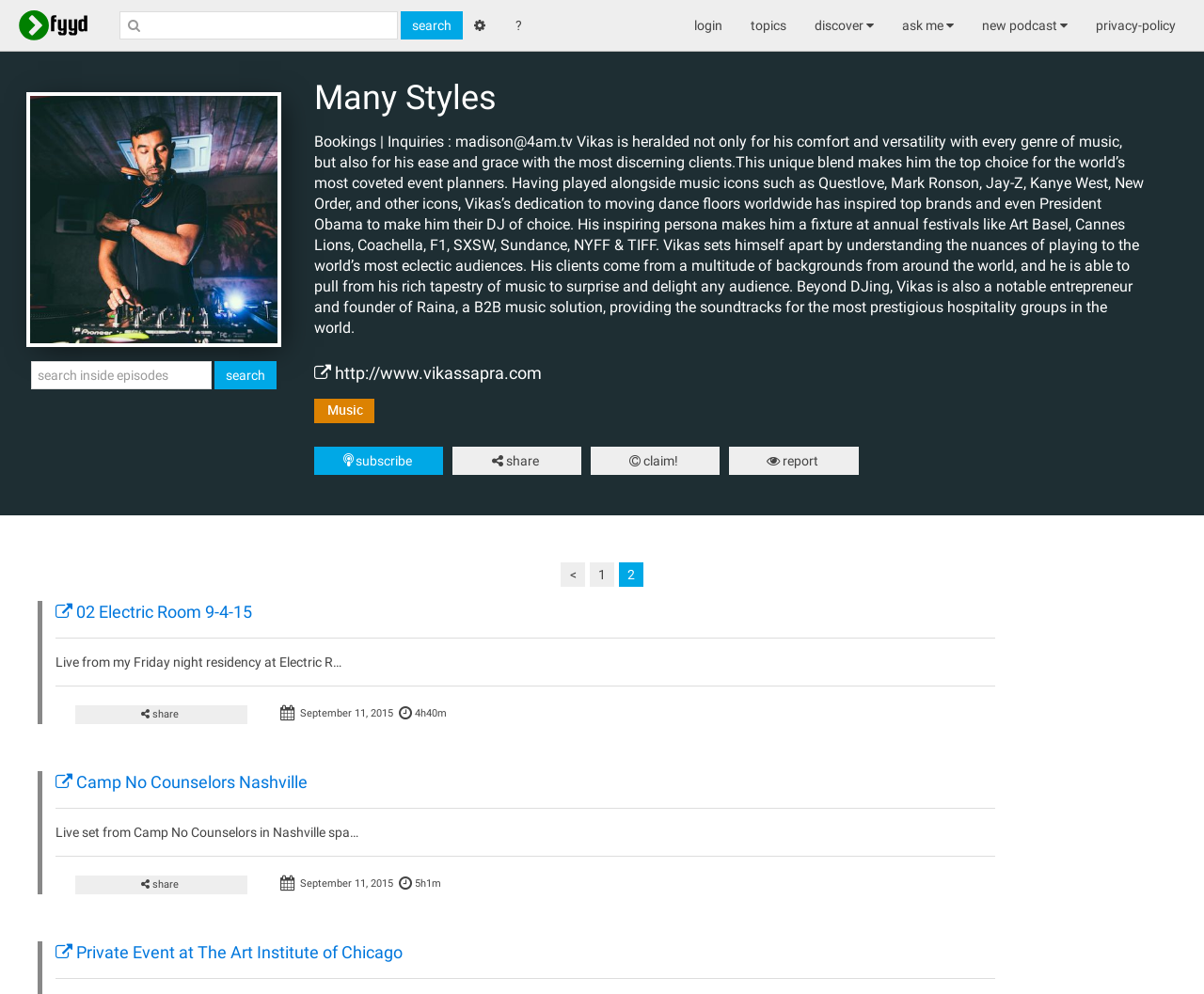What is the name of the DJ? From the image, respond with a single word or brief phrase.

Vikas